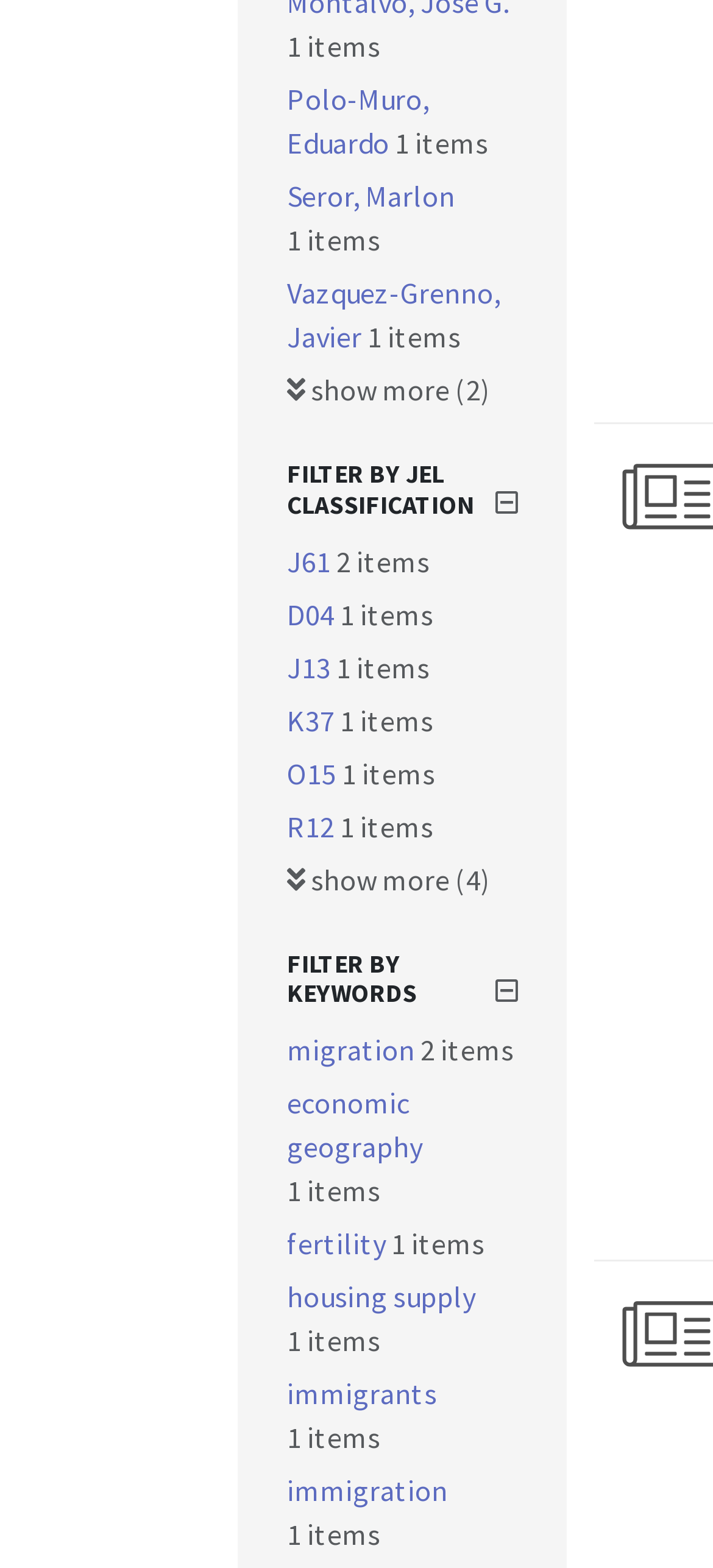Locate the bounding box coordinates of the area where you should click to accomplish the instruction: "Filter by JEL classification".

[0.403, 0.293, 0.726, 0.332]